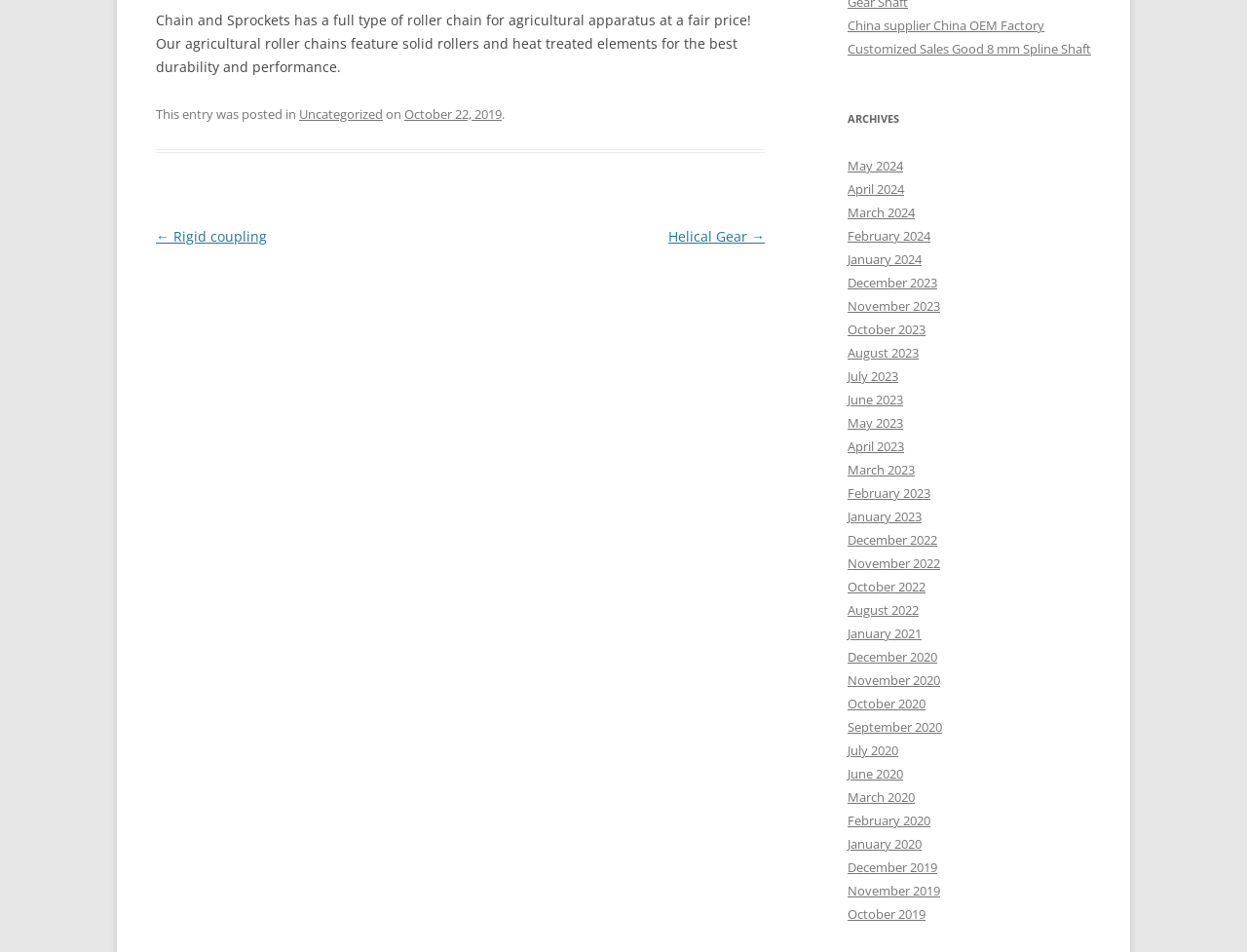Given the element description: "Uncategorized", predict the bounding box coordinates of this UI element. The coordinates must be four float numbers between 0 and 1, given as [left, top, right, bottom].

[0.24, 0.11, 0.307, 0.129]